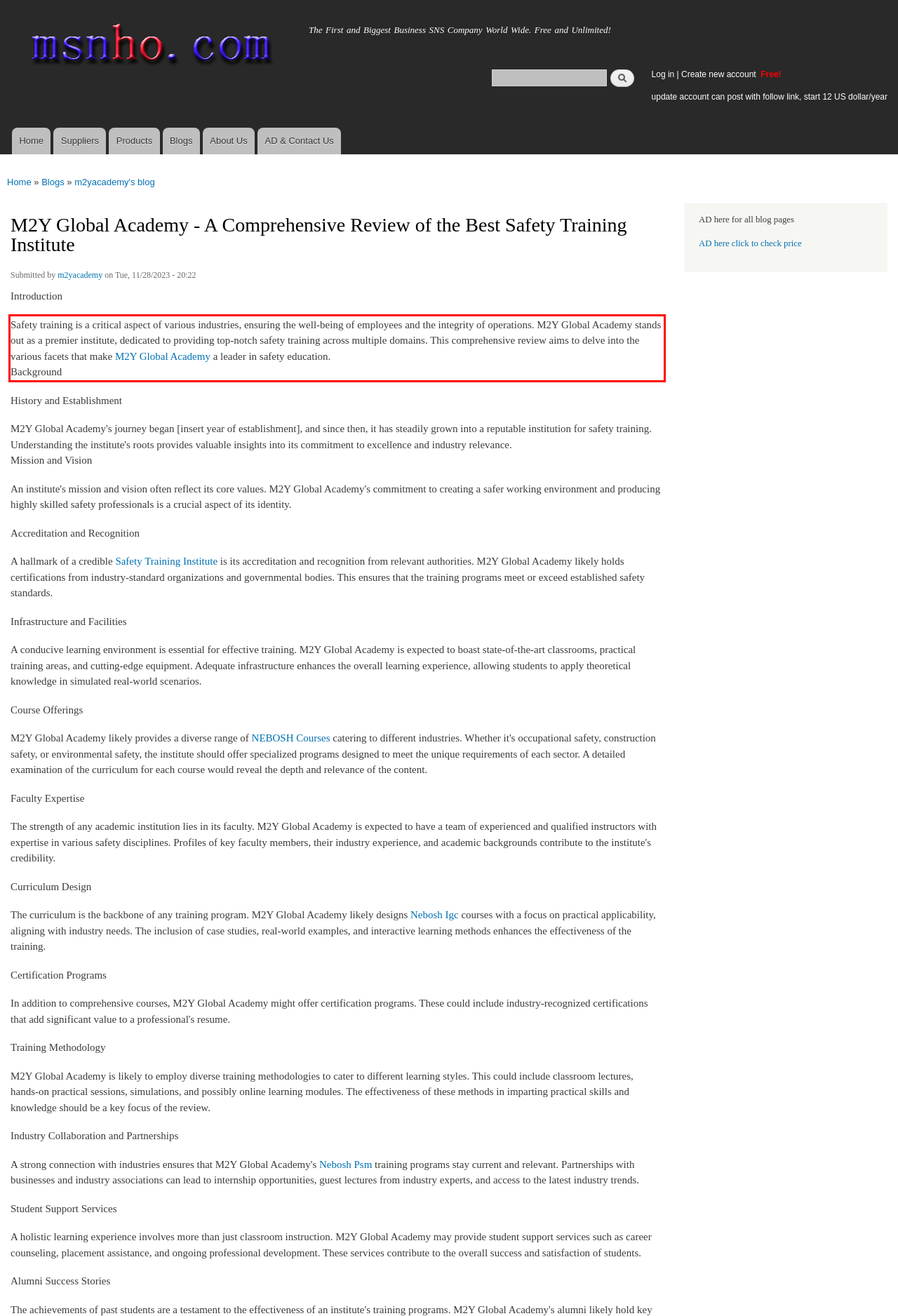With the provided screenshot of a webpage, locate the red bounding box and perform OCR to extract the text content inside it.

Safety training is a critical aspect of various industries, ensuring the well-being of employees and the integrity of operations. M2Y Global Academy stands out as a premier institute, dedicated to providing top-notch safety training across multiple domains. This comprehensive review aims to delve into the various facets that make M2Y Global Academy a leader in safety education. Background